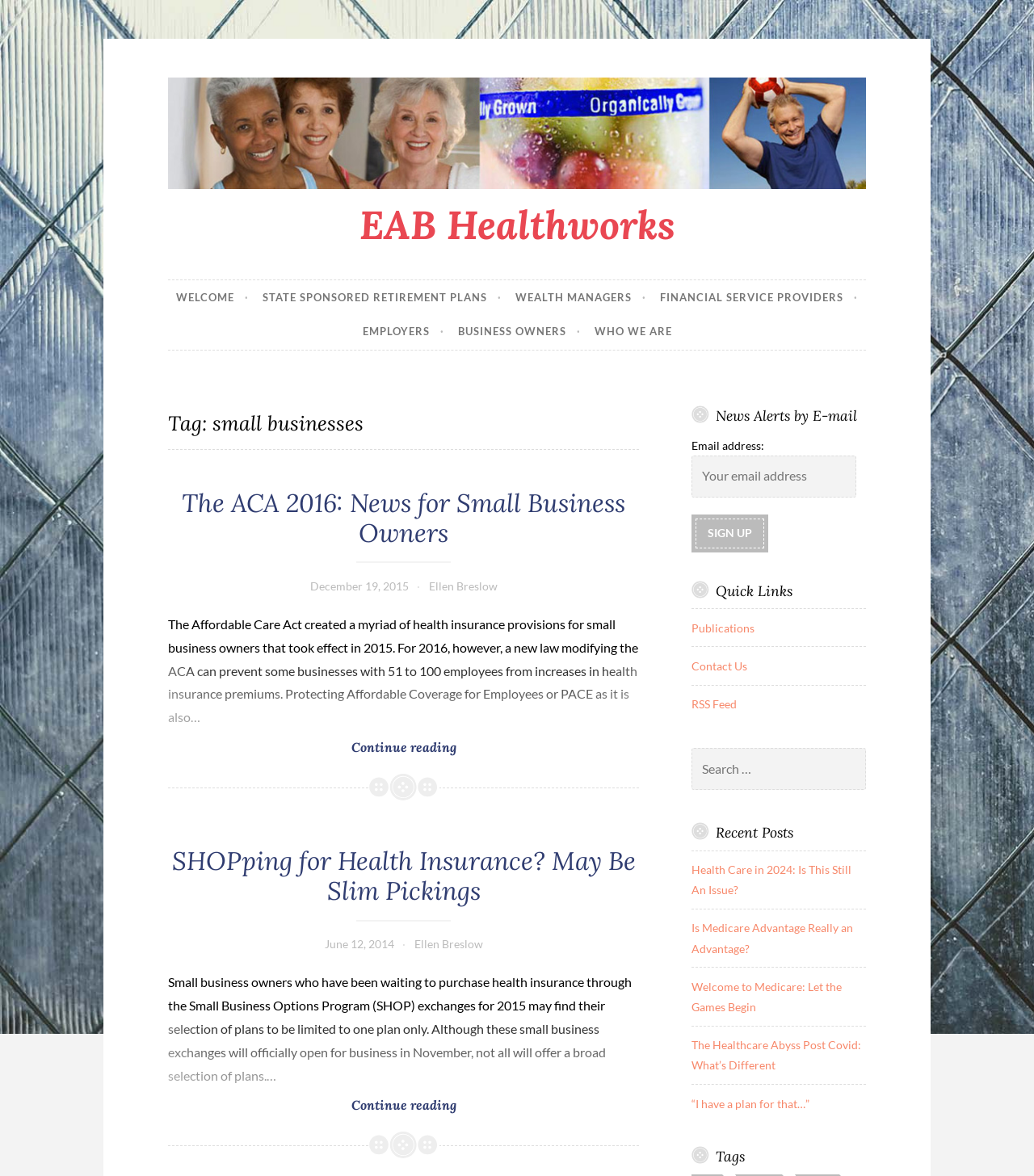What is the name of the organization?
Using the image as a reference, answer the question with a short word or phrase.

EAB Healthworks